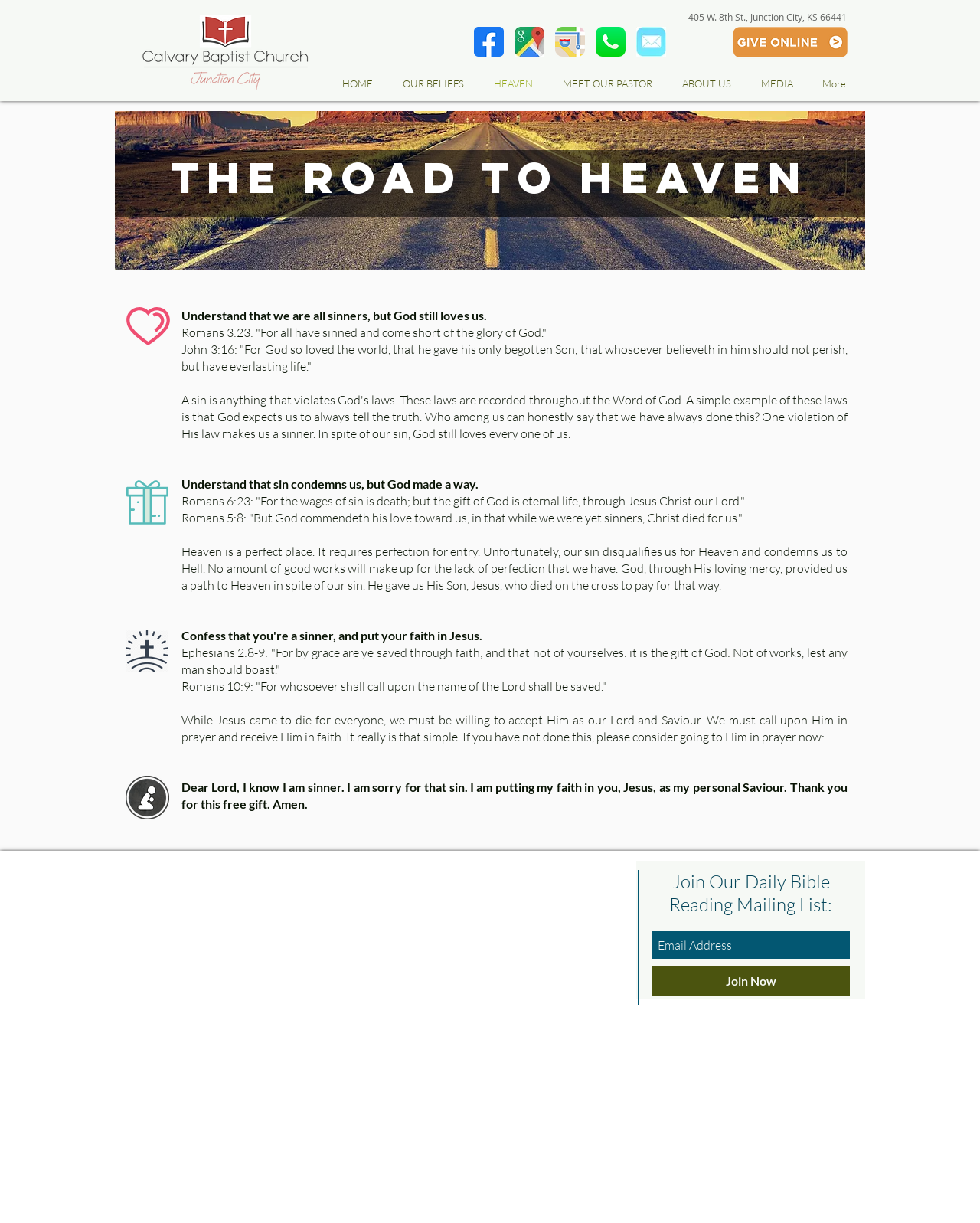Determine the bounding box for the UI element described here: "aria-label="Email Address" name="email" placeholder="Email Address"".

[0.665, 0.761, 0.867, 0.784]